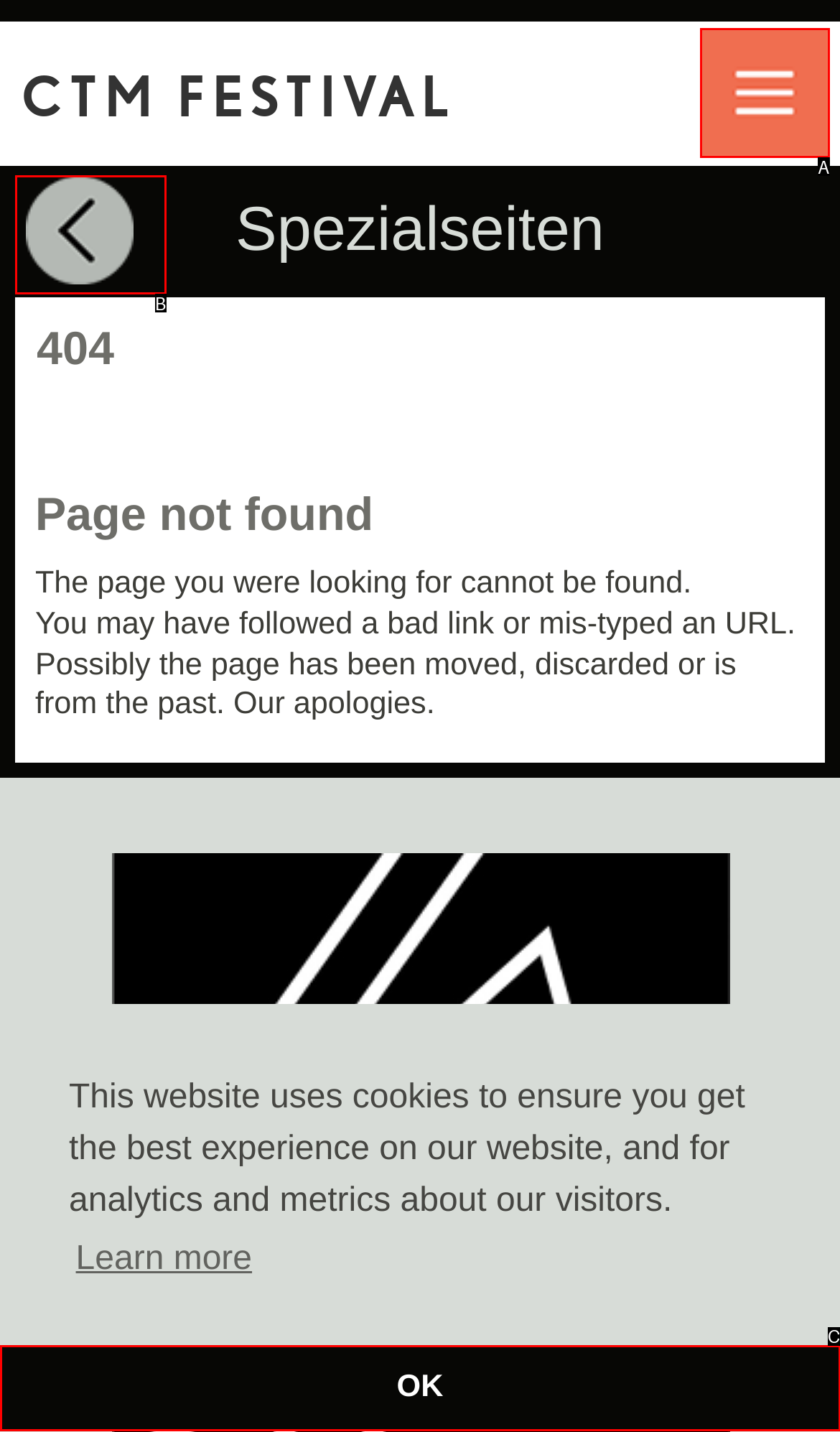Match the element description to one of the options: |
Respond with the corresponding option's letter.

B